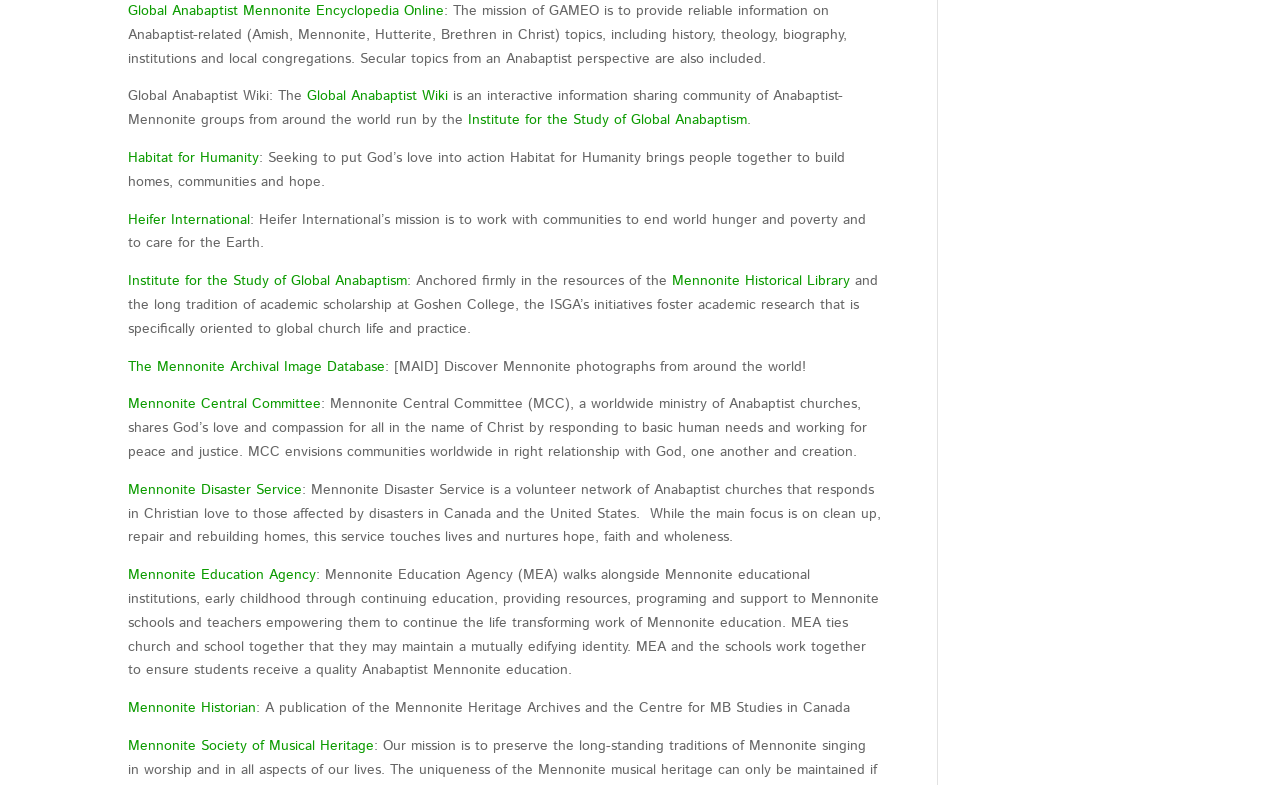Reply to the question below using a single word or brief phrase:
What is the focus of Heifer International's mission?

End world hunger and poverty